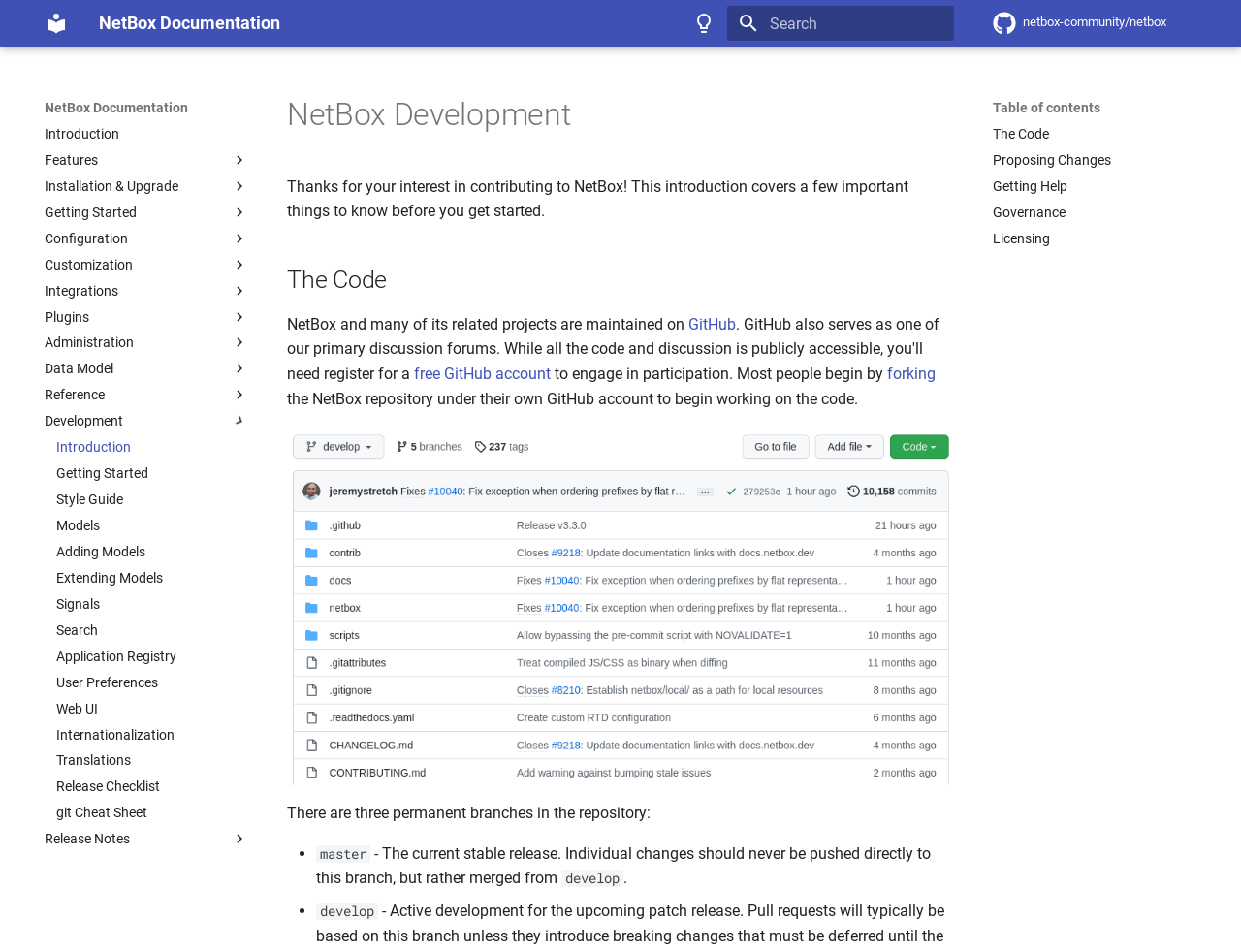Determine the bounding box coordinates of the target area to click to execute the following instruction: "View NetBox Development."

[0.231, 0.1, 0.769, 0.142]